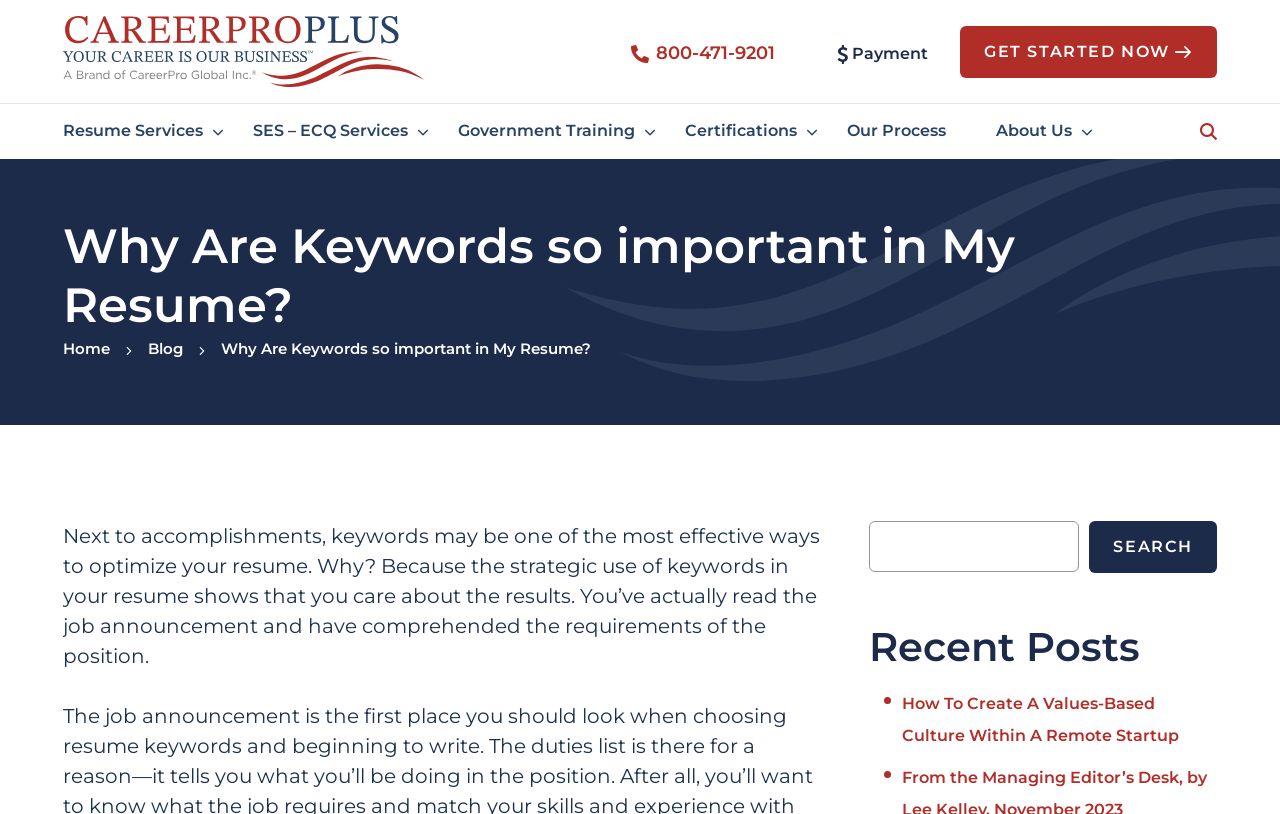Construct a thorough caption encompassing all aspects of the webpage.

This webpage is about choosing the right resume keywords for a job search. At the top left, there is a logo of CareerPro Global, accompanied by a link to the company's website. To the right of the logo, there are three links: a phone number, a payment option, and a call-to-action button to get started. 

Below the top section, there is a navigation menu with six links: Resume Services, SES – ECQ Services, Government Training, Certifications, Our Process, and About Us. Each link has an icon next to it.

The main content of the webpage starts with a heading that asks "Why Are Keywords so important in My Resume?" Below the heading, there are three links: Home, Blog, and a repeated heading in text format. 

The main article begins with a paragraph explaining the importance of keywords in a resume, stating that they show the applicant has read the job announcement and comprehended the requirements. 

On the right side of the webpage, there is a search bar with a search button and a placeholder text. Below the search bar, there is a heading "Recent Posts" followed by a link to a recent blog post titled "How To Create A Values-Based Culture Within A Remote Startup".